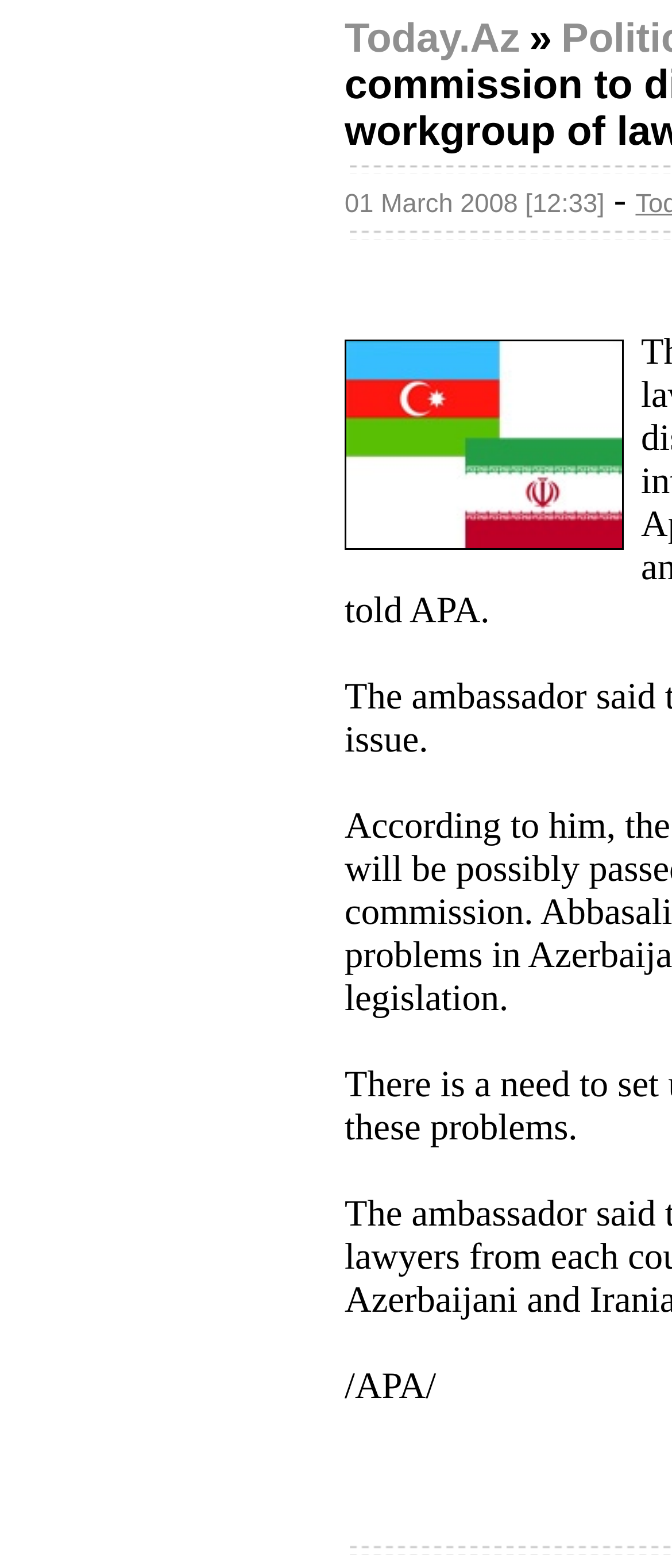Use one word or a short phrase to answer the question provided: 
Is the webpage focused?

True